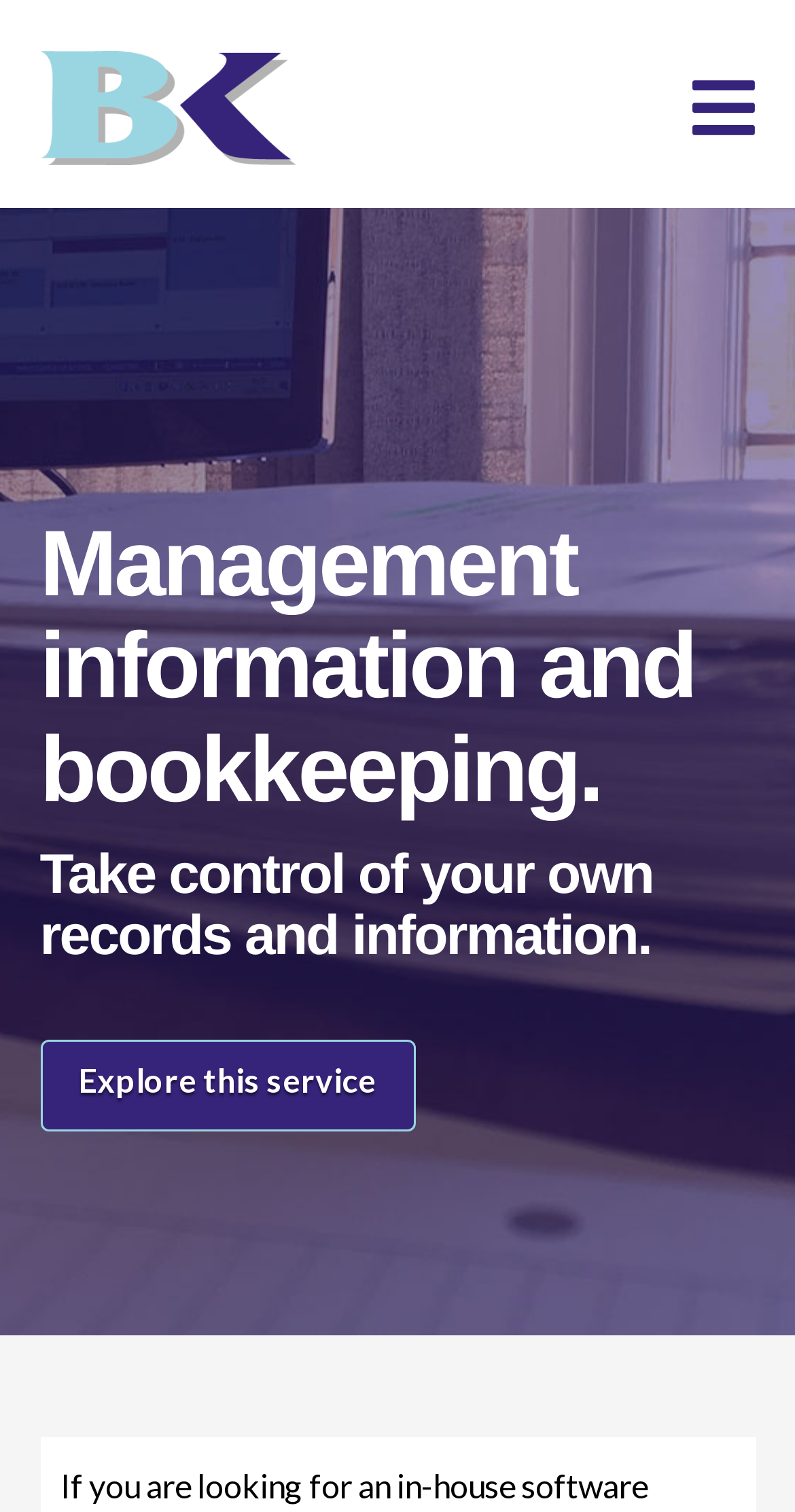Calculate the bounding box coordinates for the UI element based on the following description: "parent_node: Navigation title="Back to Top"". Ensure the coordinates are four float numbers between 0 and 1, i.e., [left, top, right, bottom].

[0.026, 0.936, 0.115, 0.983]